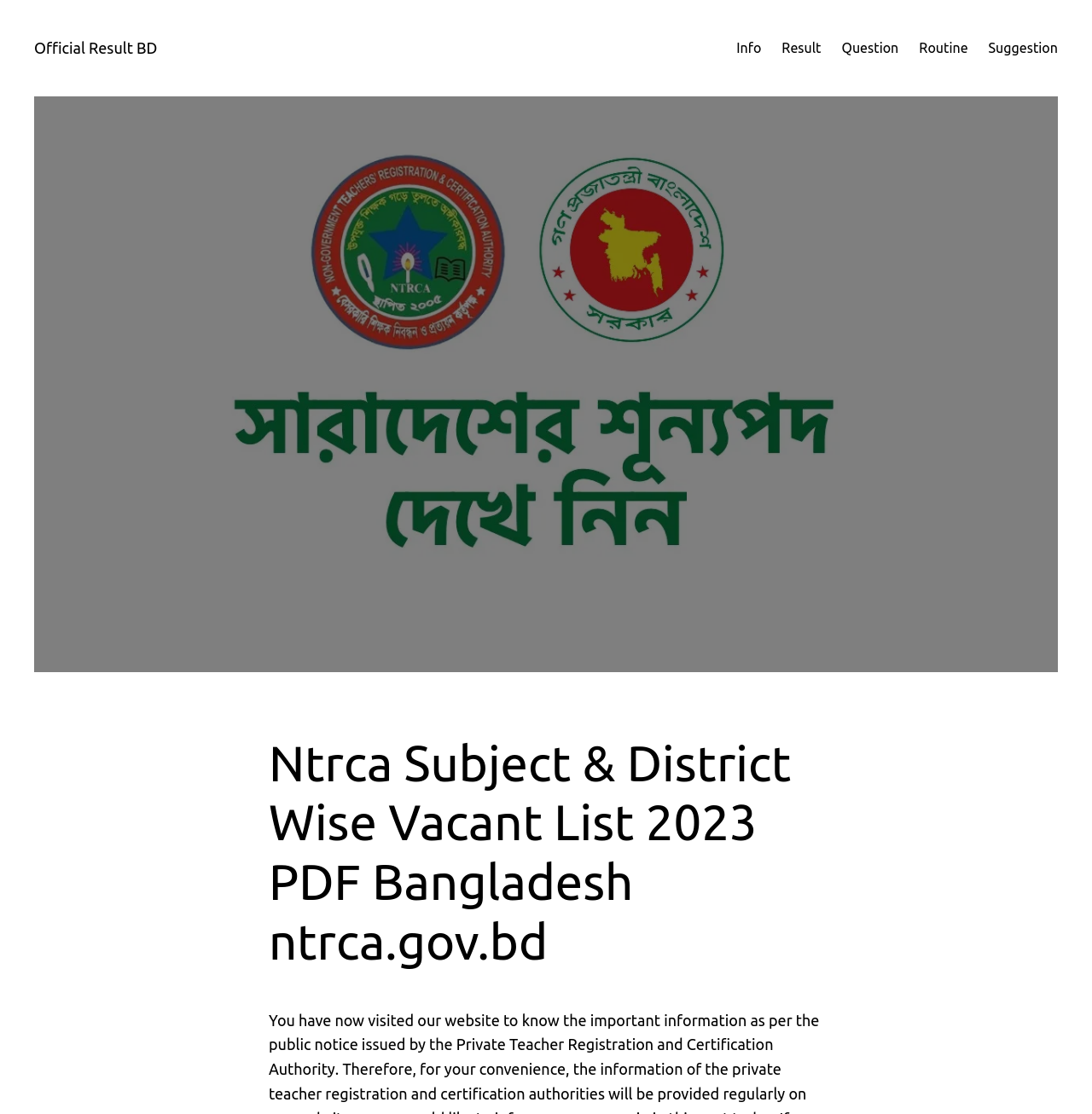Extract the primary heading text from the webpage.

Ntrca Subject & District Wise Vacant List 2023 PDF Bangladesh ntrca.gov.bd